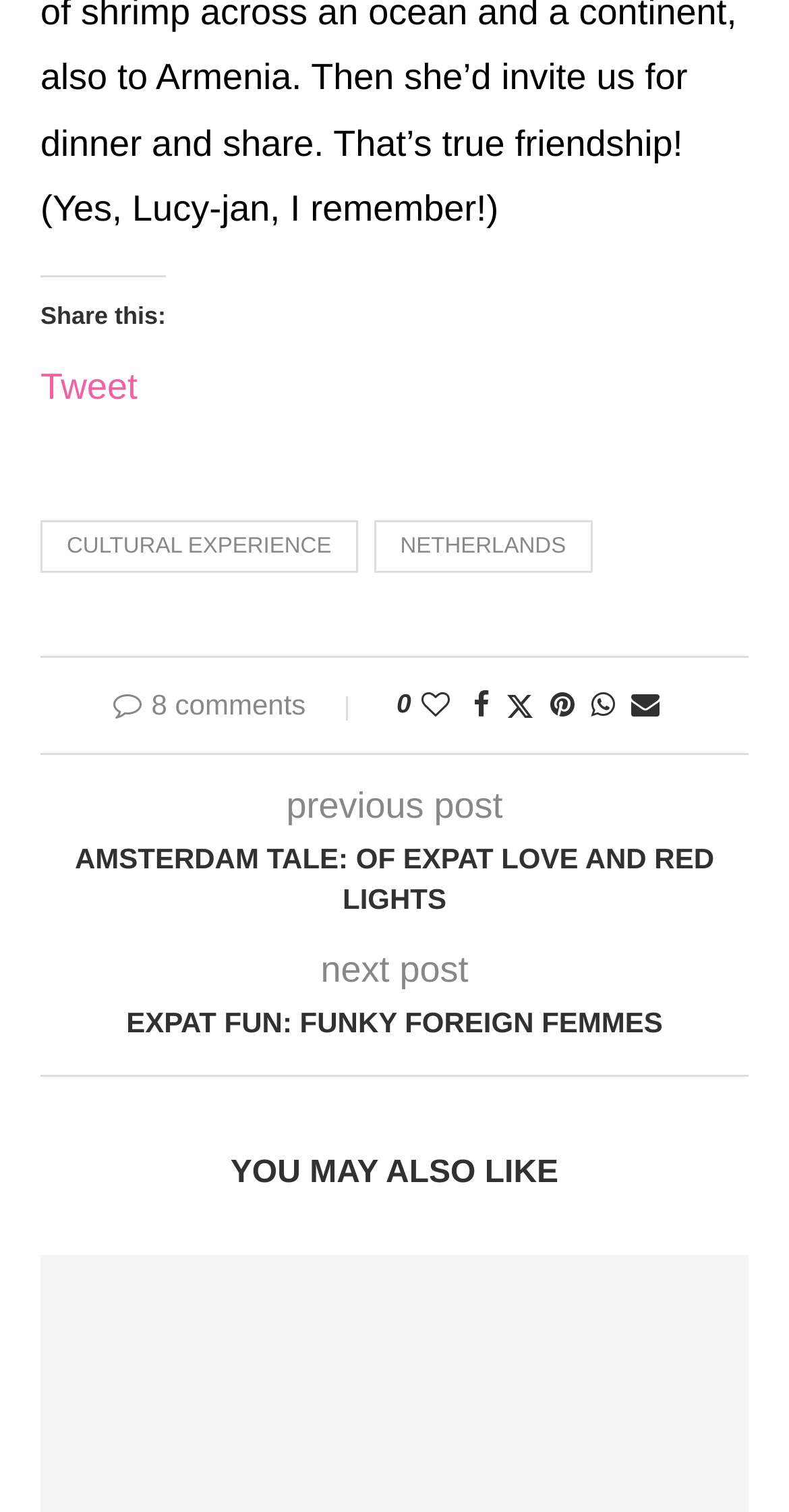Identify the coordinates of the bounding box for the element that must be clicked to accomplish the instruction: "Read the previous post".

[0.363, 0.519, 0.637, 0.546]